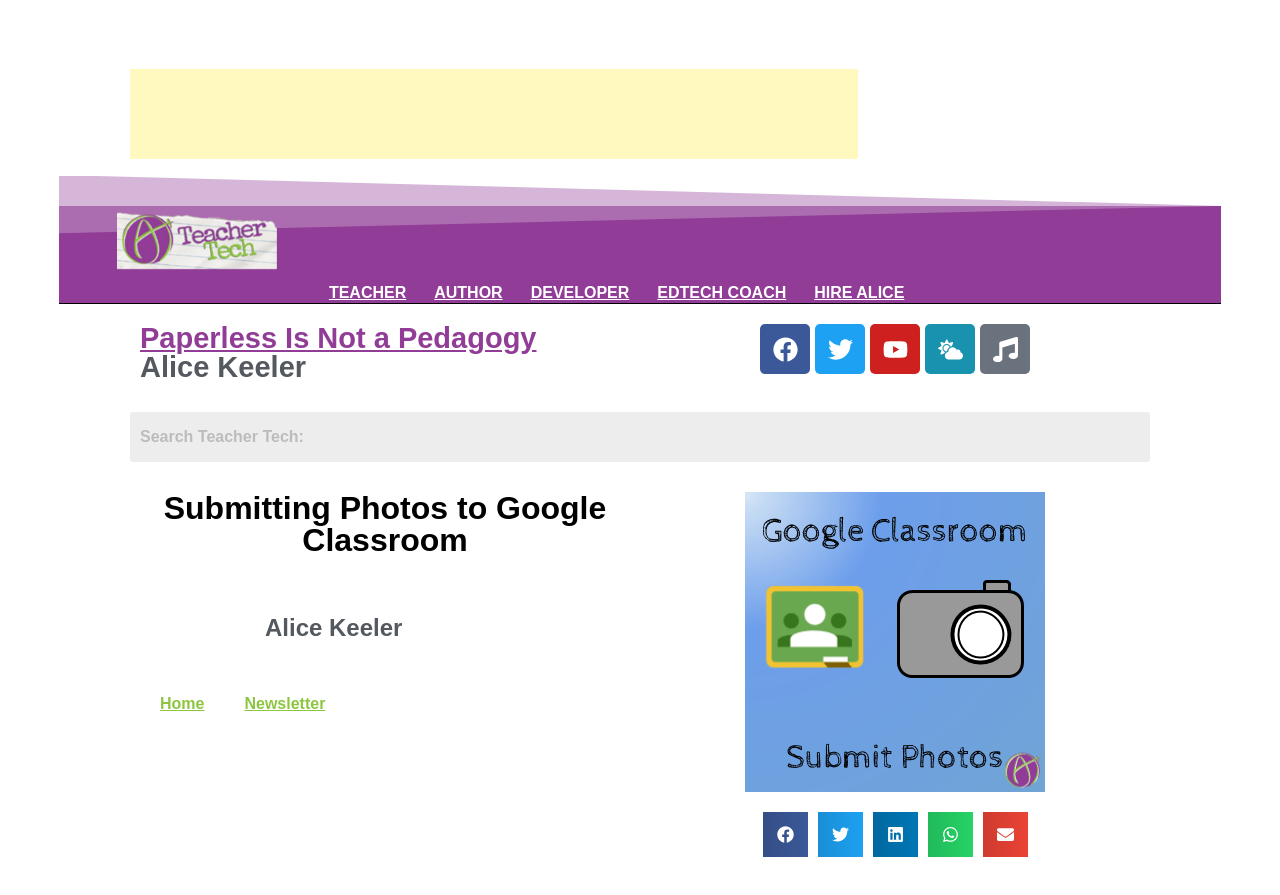Create a detailed summary of the webpage's content and design.

This webpage is about submitting photos to Google Classroom, with a focus on teacher resources and technology. At the top, there is a logo image and a link to the "Teacher Tech blog with Alice Keeler". Below this, there are five links to different roles or titles, including "TEACHER", "AUTHOR", "DEVELOPER", "EDTECH COACH", and "HIRE ALICE".

The main content of the page is divided into two sections. On the left, there is a heading "Paperless Is Not a Pedagogy" with a link to the same title, followed by a heading "Alice Keeler". Below this, there are five social media links, including Facebook, Twitter, Youtube, Cloud-sun, and Music, each with an accompanying image.

On the right, there is a search bar with a tab list and a search box. Below this, there is a heading "Submitting Photos to Google Classroom" and another heading "Alice Keeler". There are also three links to "Home", "Newsletter", and an image related to Google Classroom and submitting photos.

At the bottom of the page, there are four buttons to share the content on Facebook, Twitter, LinkedIn, and WhatsApp, each with an accompanying image.